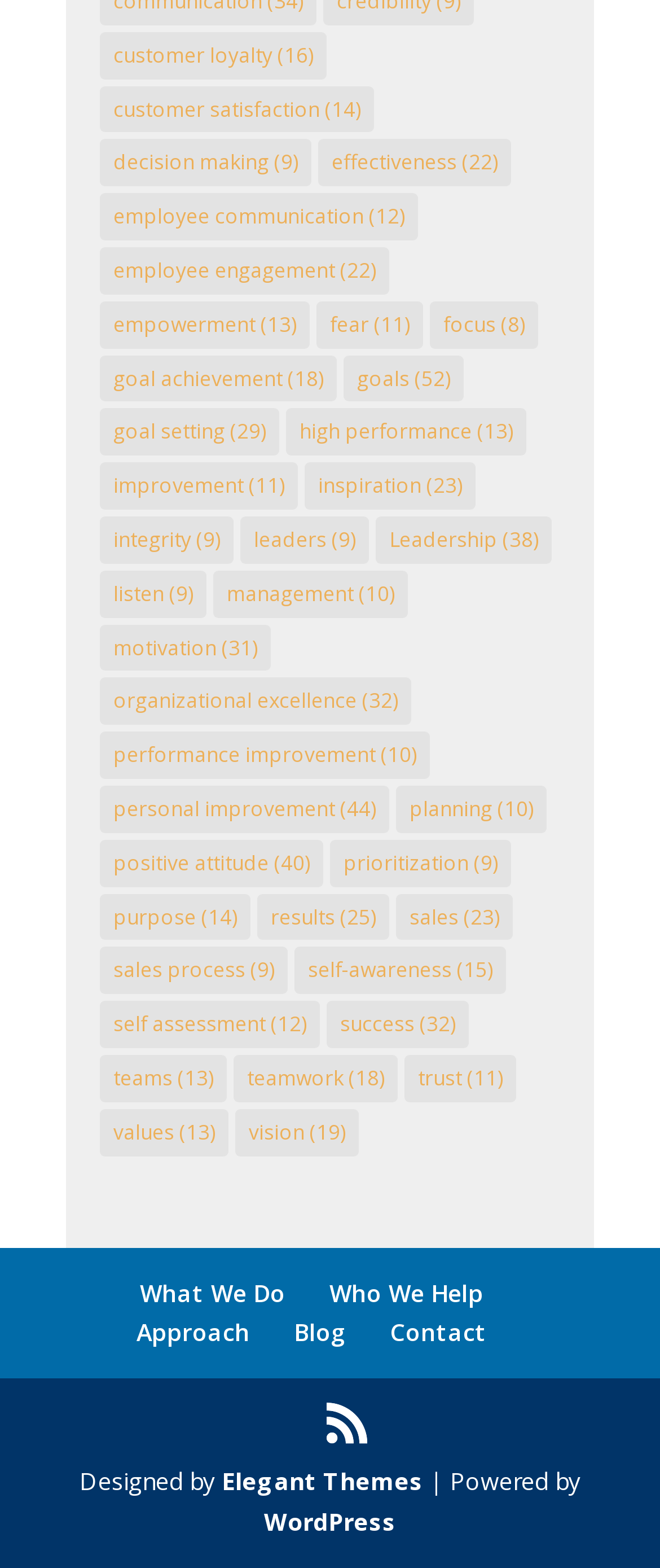What is the purpose of the link 'What We Do'?
Look at the image and construct a detailed response to the question.

Based on the context of the webpage, I infer that the link 'What We Do' is likely to provide information about the organization's activities, mission, or services, which is a common purpose of such links on websites.